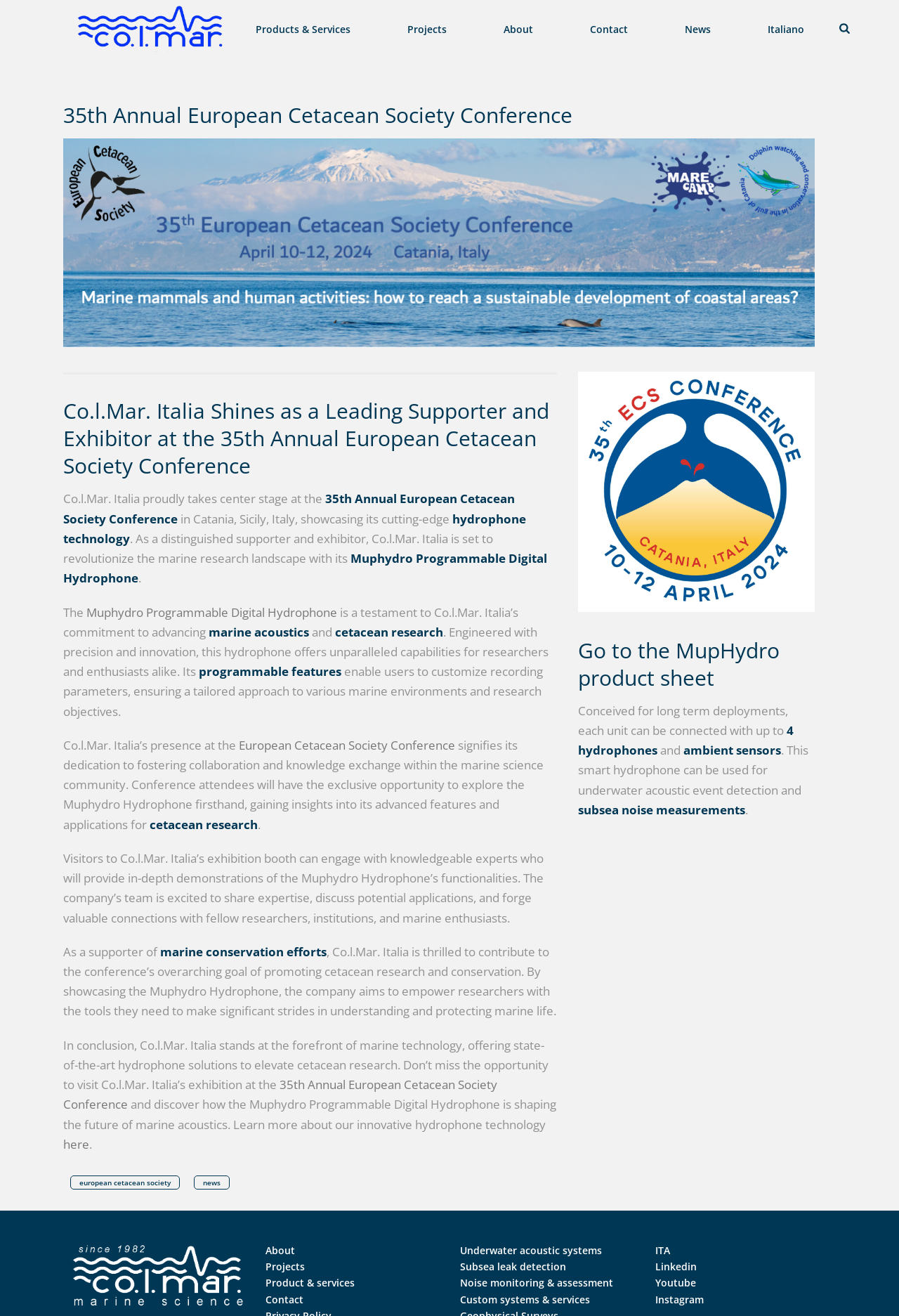Determine the bounding box coordinates of the clickable region to follow the instruction: "Read more about the Muphydro Programmable Digital Hydrophone".

[0.096, 0.459, 0.375, 0.471]